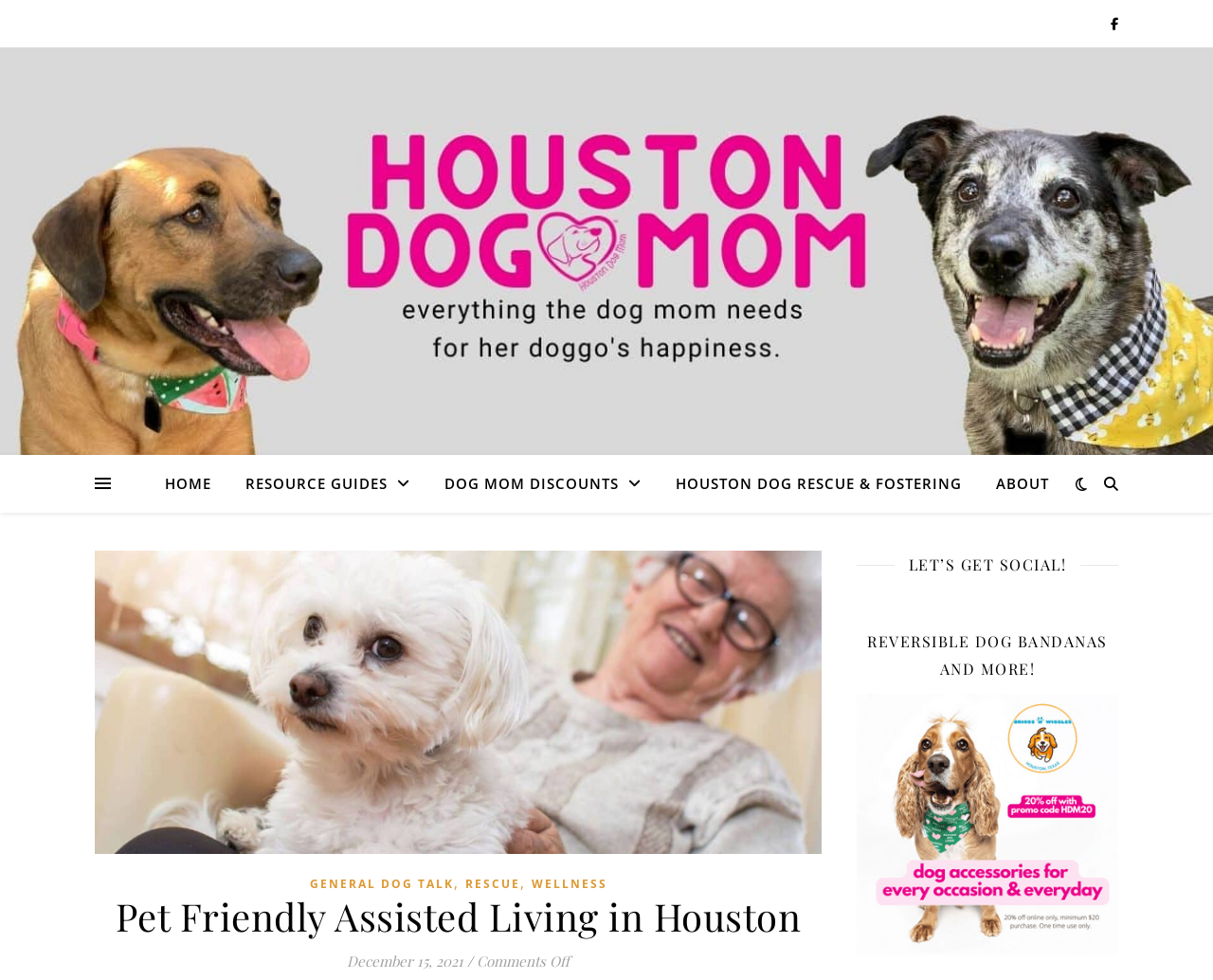Show the bounding box coordinates for the element that needs to be clicked to execute the following instruction: "Explore REVERSIBLE DOG BANDANAS AND MORE!". Provide the coordinates in the form of four float numbers between 0 and 1, i.e., [left, top, right, bottom].

[0.706, 0.64, 0.922, 0.696]